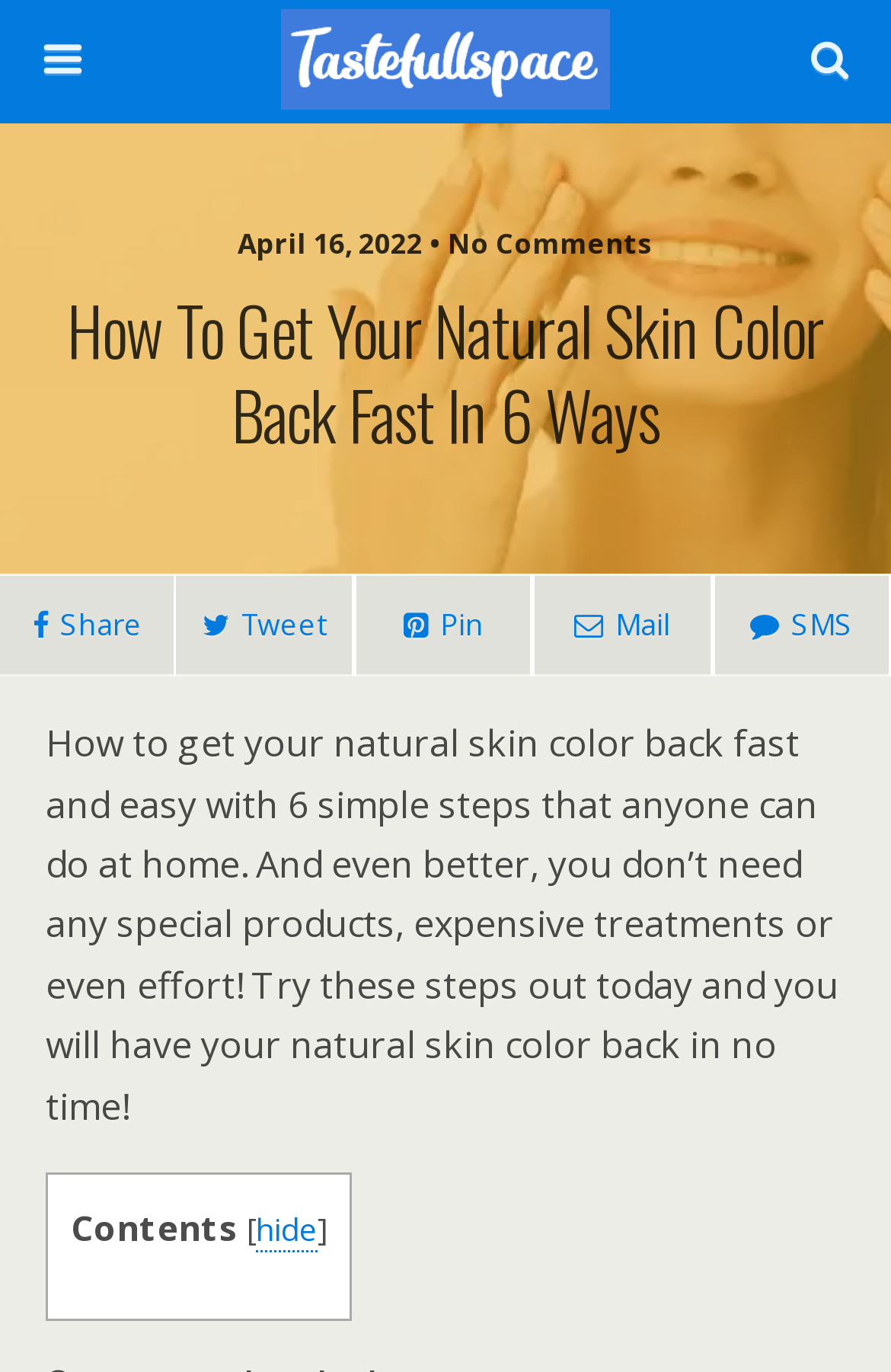How many social media sharing options are available?
Analyze the image and provide a thorough answer to the question.

I counted the number of social media sharing options by looking at the links with icons 'Share', 'Tweet', 'Pin', and 'Mail' which are located at the top of the webpage.